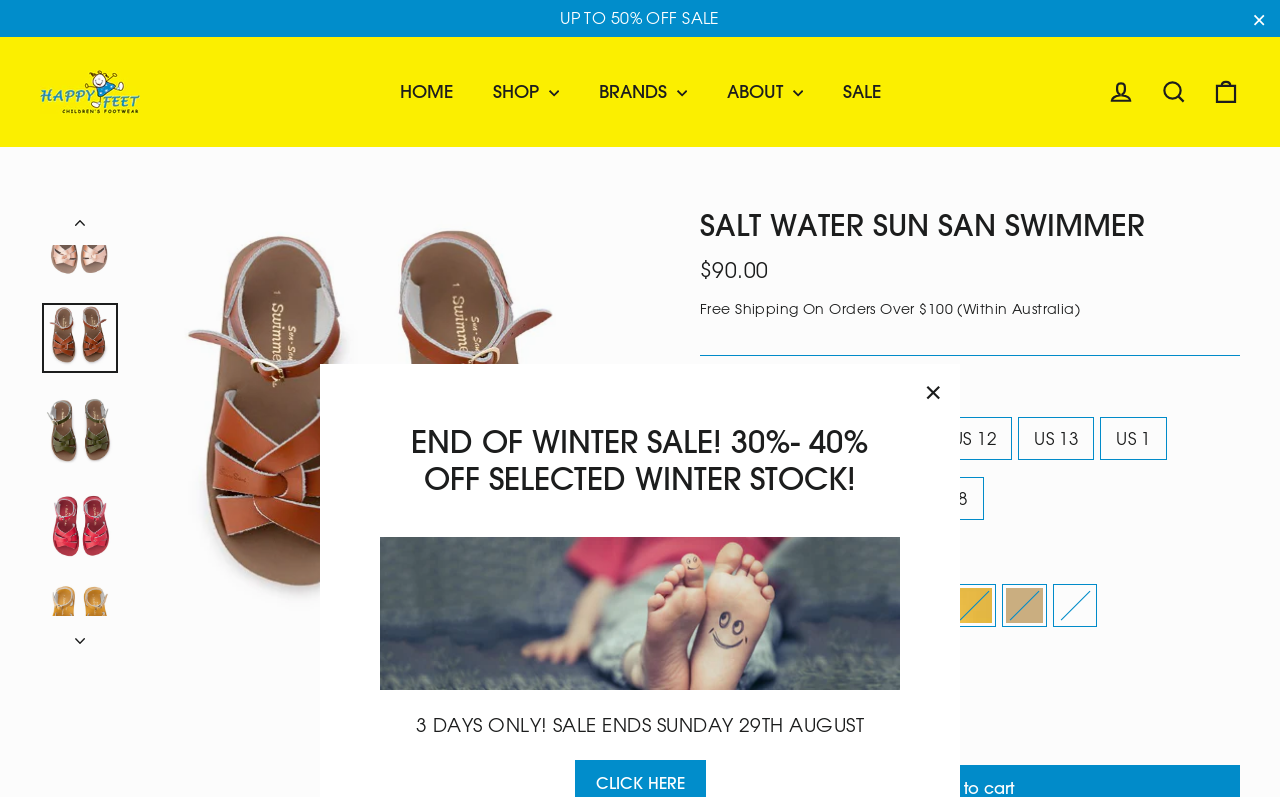What is the default selected size?
Answer the question using a single word or phrase, according to the image.

US 9